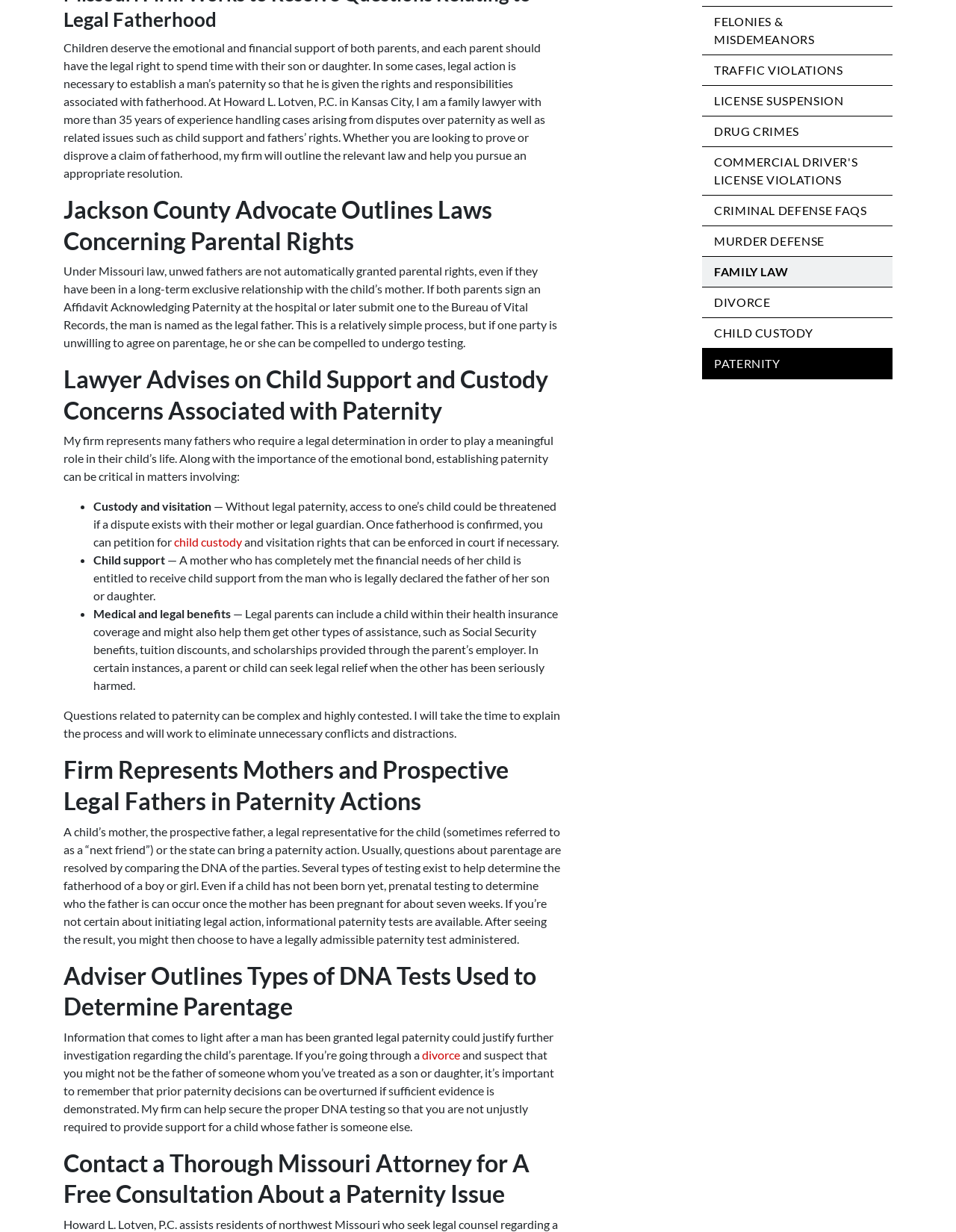Give the bounding box coordinates for this UI element: "divorce". The coordinates should be four float numbers between 0 and 1, arranged as [left, top, right, bottom].

[0.441, 0.85, 0.481, 0.862]